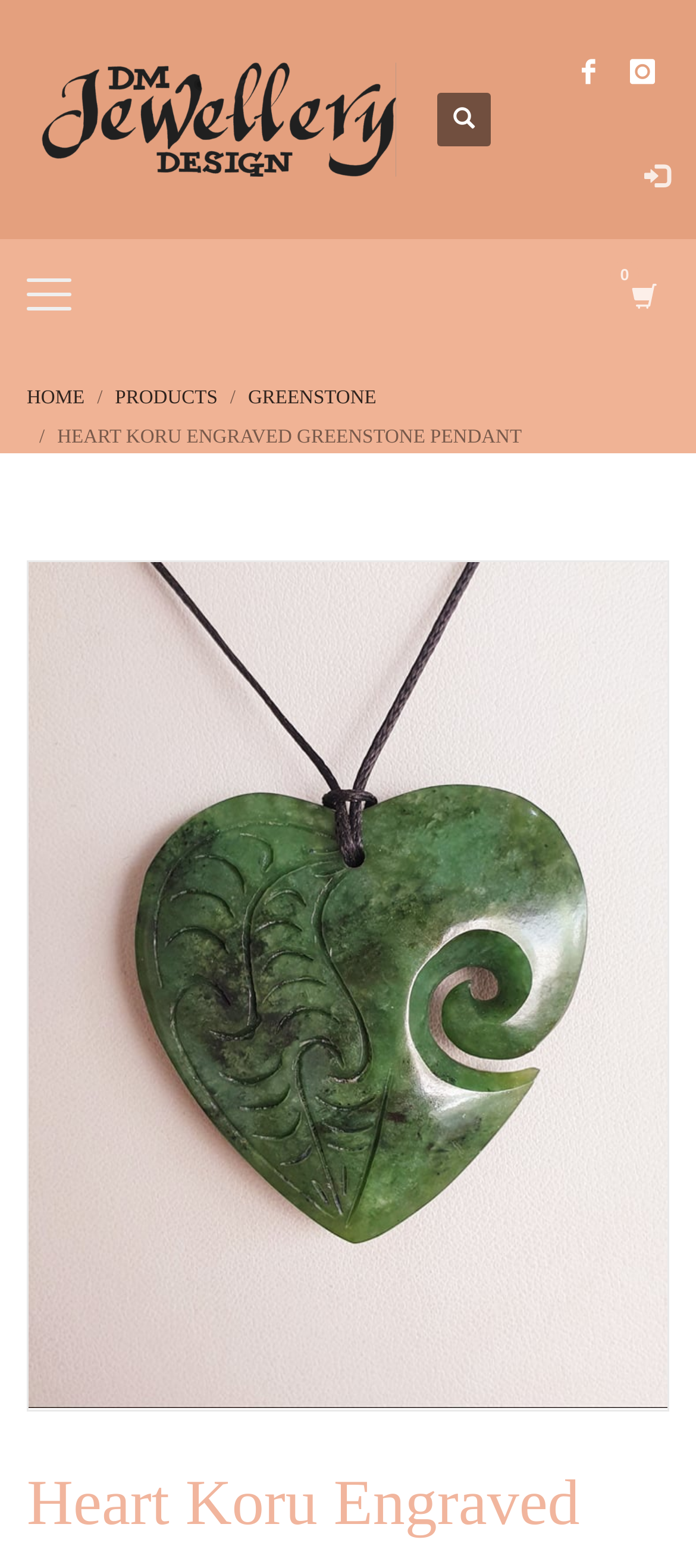Identify the bounding box coordinates of the element that should be clicked to fulfill this task: "explore greenstone products". The coordinates should be provided as four float numbers between 0 and 1, i.e., [left, top, right, bottom].

[0.356, 0.247, 0.541, 0.261]